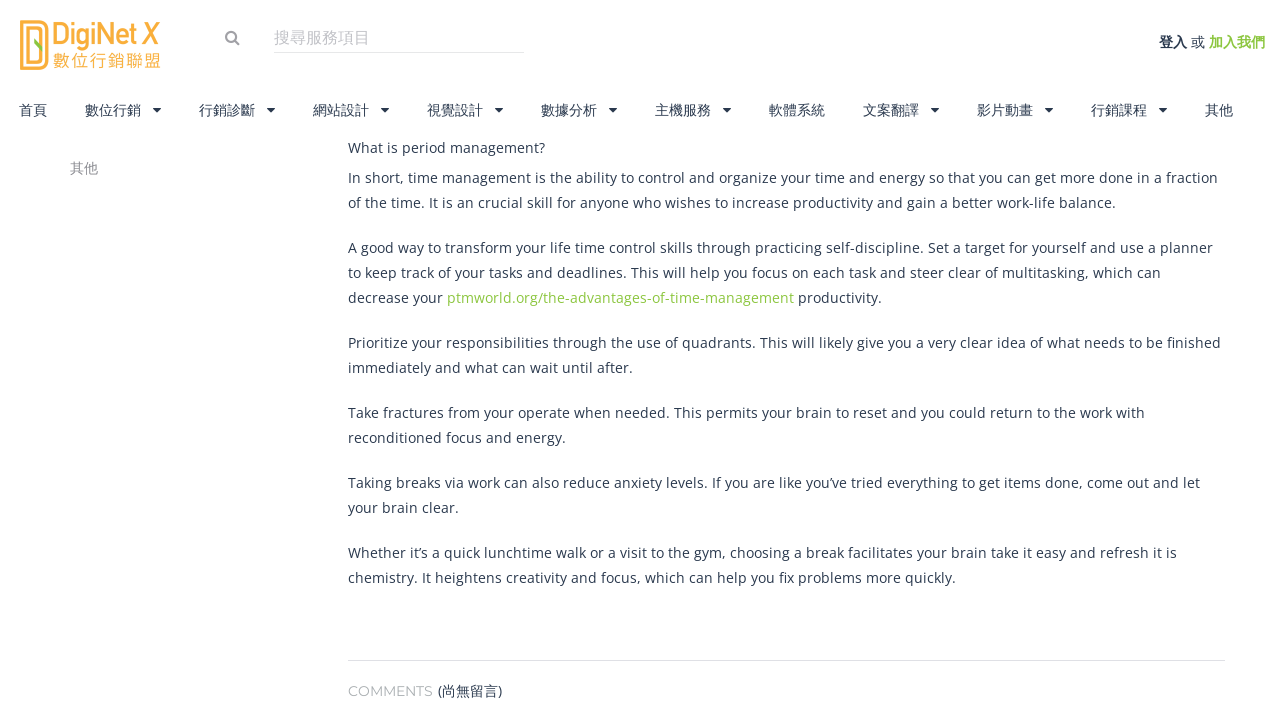Using the elements shown in the image, answer the question comprehensively: What is the author of the article?

The author of the article is mentioned as 里揚測試帳號, which is stated in the sentence '由 (賣方)里揚測試帳號 在...'.